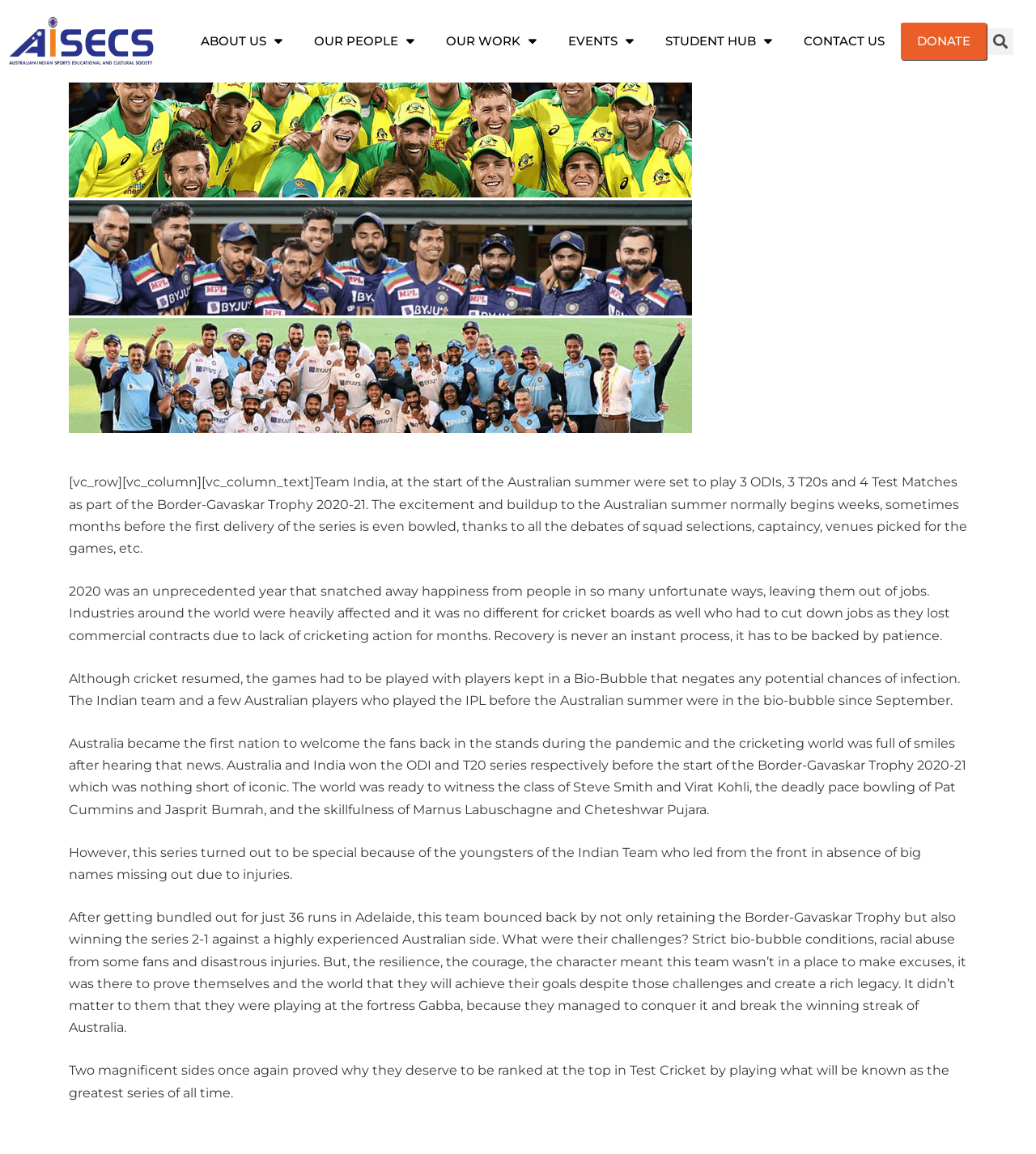Please find the bounding box coordinates of the element that must be clicked to perform the given instruction: "Visit 'About us'". The coordinates should be four float numbers from 0 to 1, i.e., [left, top, right, bottom].

None